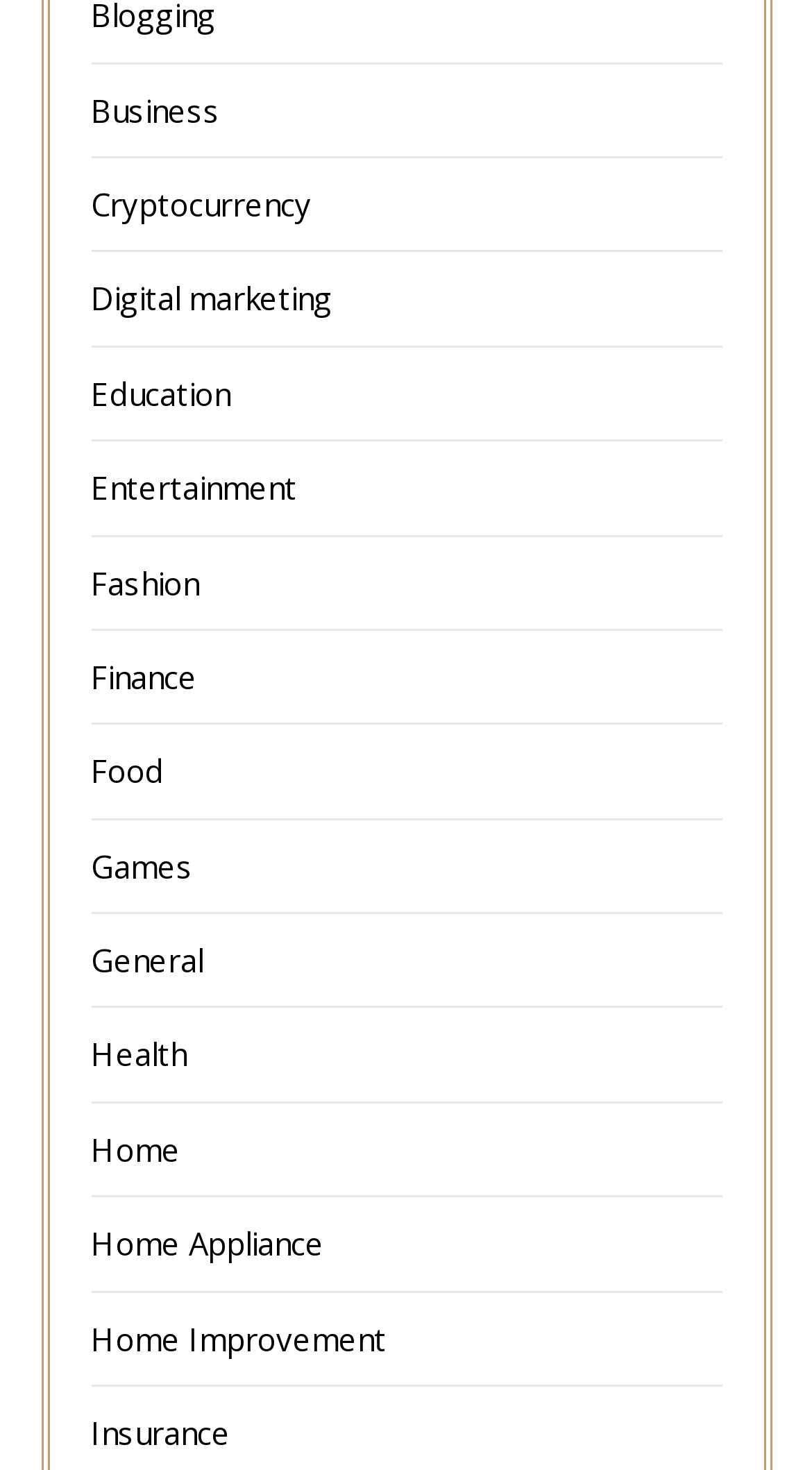How many categories are available?
Look at the image and construct a detailed response to the question.

I counted the number of links available on the webpage, and there are 17 categories listed, including Business, Cryptocurrency, Digital marketing, and so on.